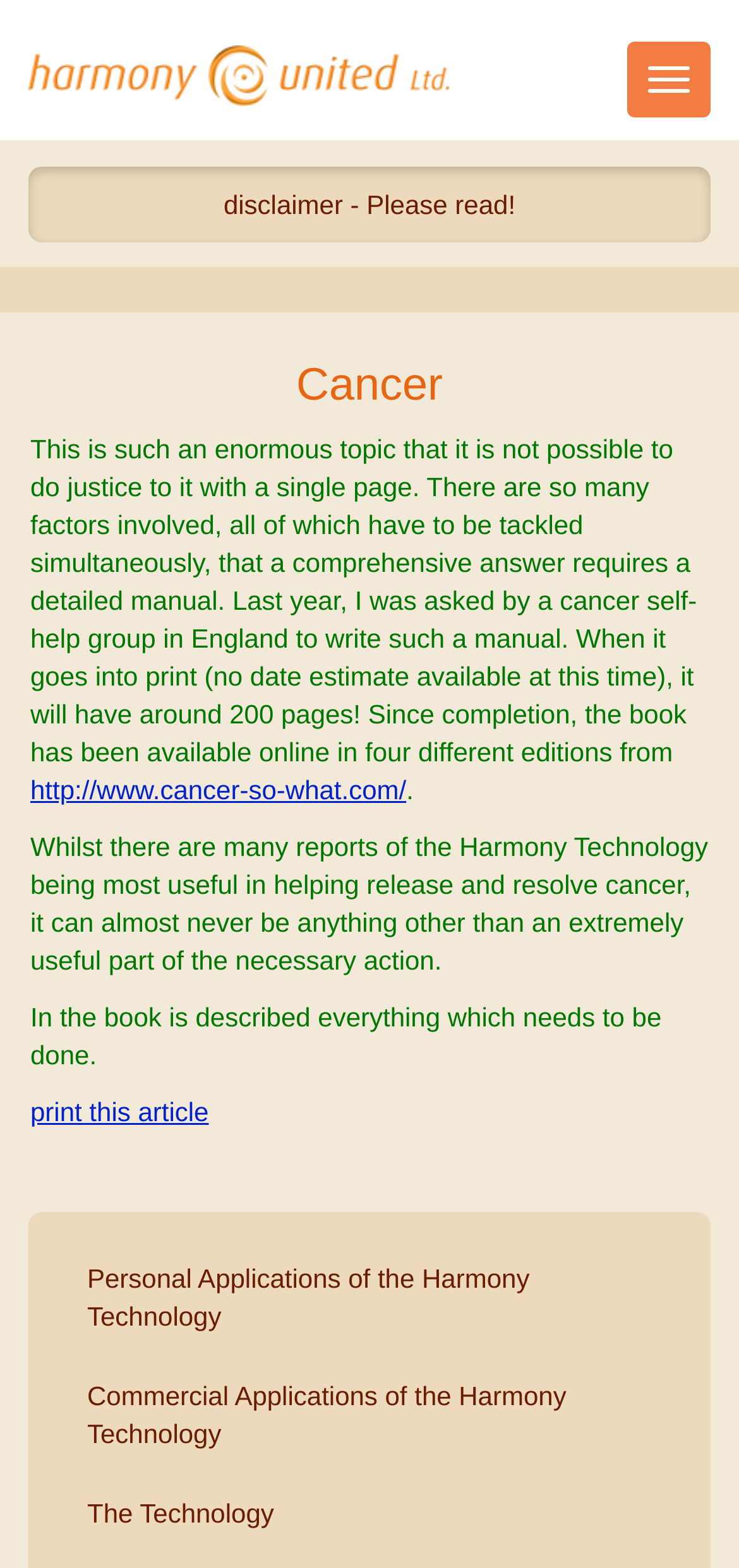Is there a book available about cancer?
Kindly give a detailed and elaborate answer to the question.

Yes, there is a book available about cancer, as mentioned in the text 'Last year, I was asked by a cancer self-help group in England to write such a manual. When it goes into print (no date estimate available at this time), it will have around 200 pages!'.